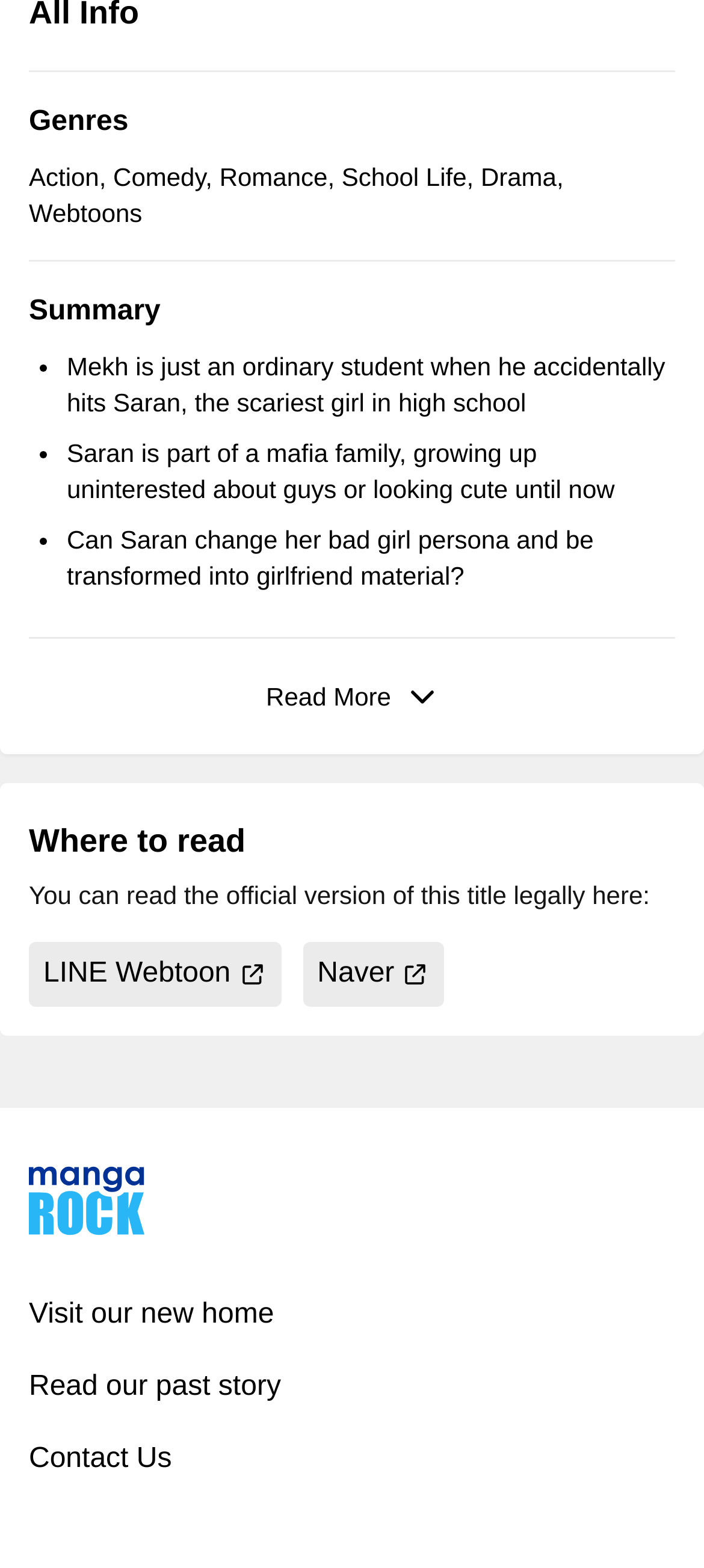What is the purpose of the 'Read More' button?
Please give a detailed answer to the question using the information shown in the image.

I inferred the answer by looking at the position and text of the 'Read More' button, which suggests that it leads to more information about the webtoon.